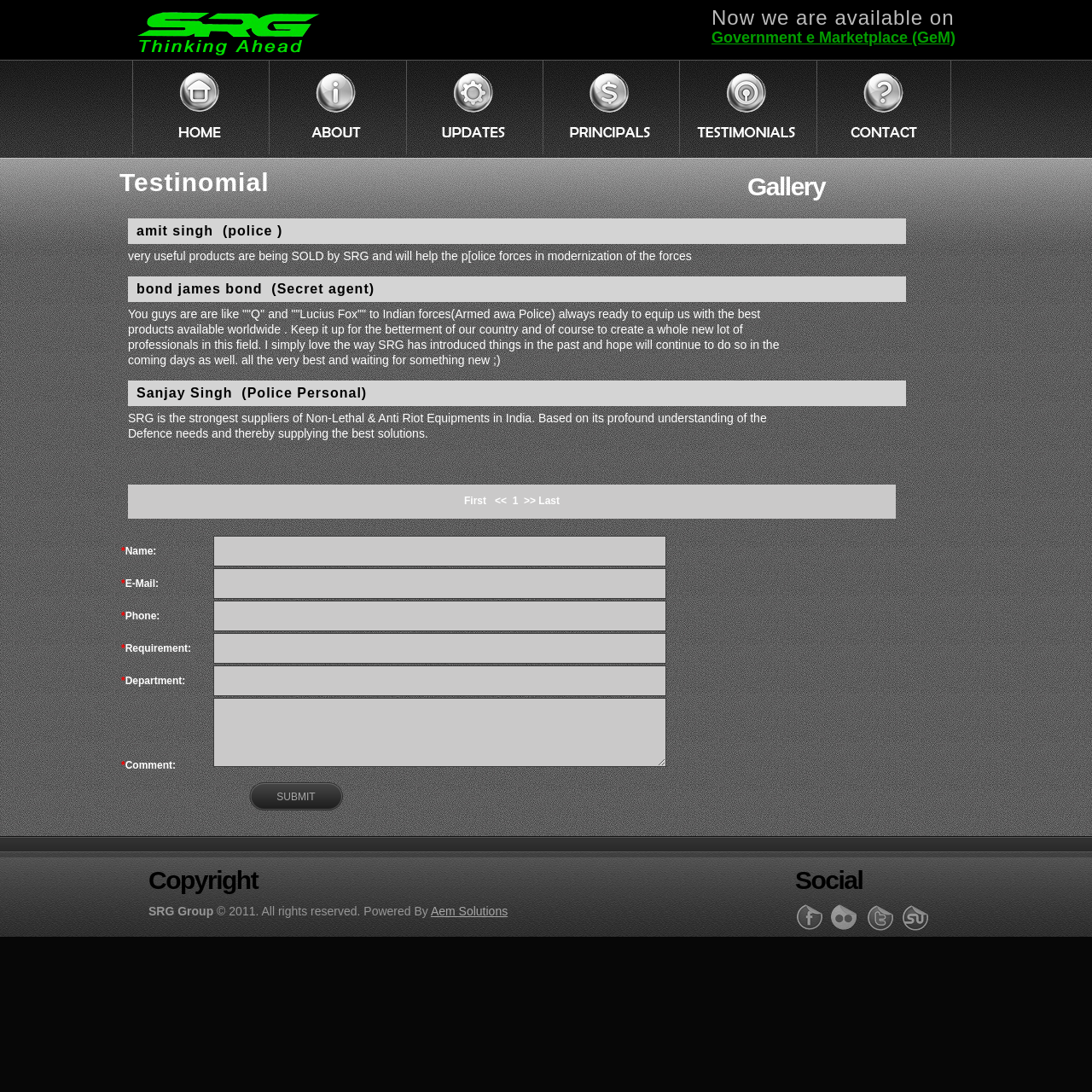What is the name of the company that powered the webpage?
Relying on the image, give a concise answer in one word or a brief phrase.

Aem Solutions